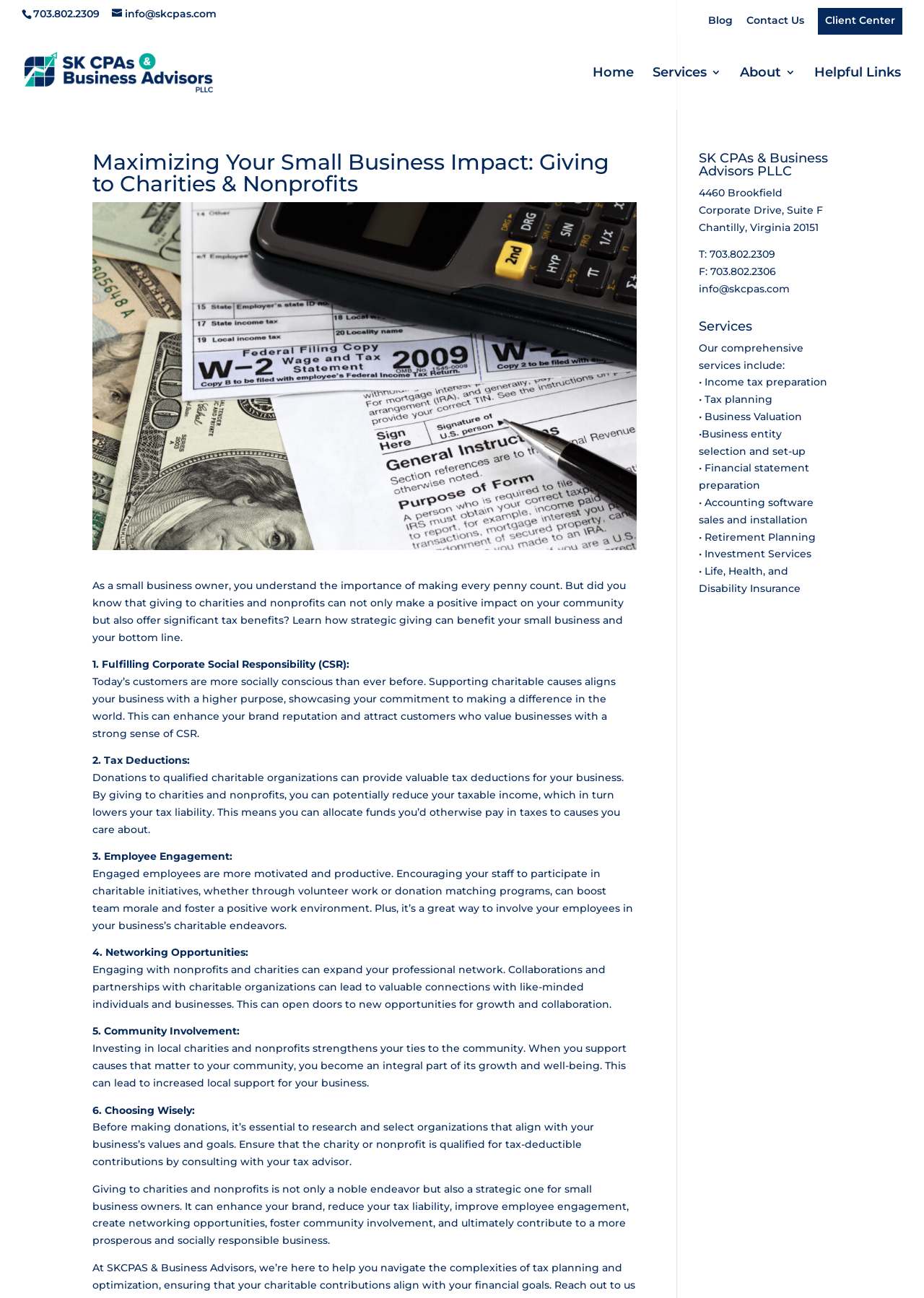Locate the bounding box coordinates of the element you need to click to accomplish the task described by this instruction: "Contact Us".

[0.808, 0.011, 0.87, 0.025]